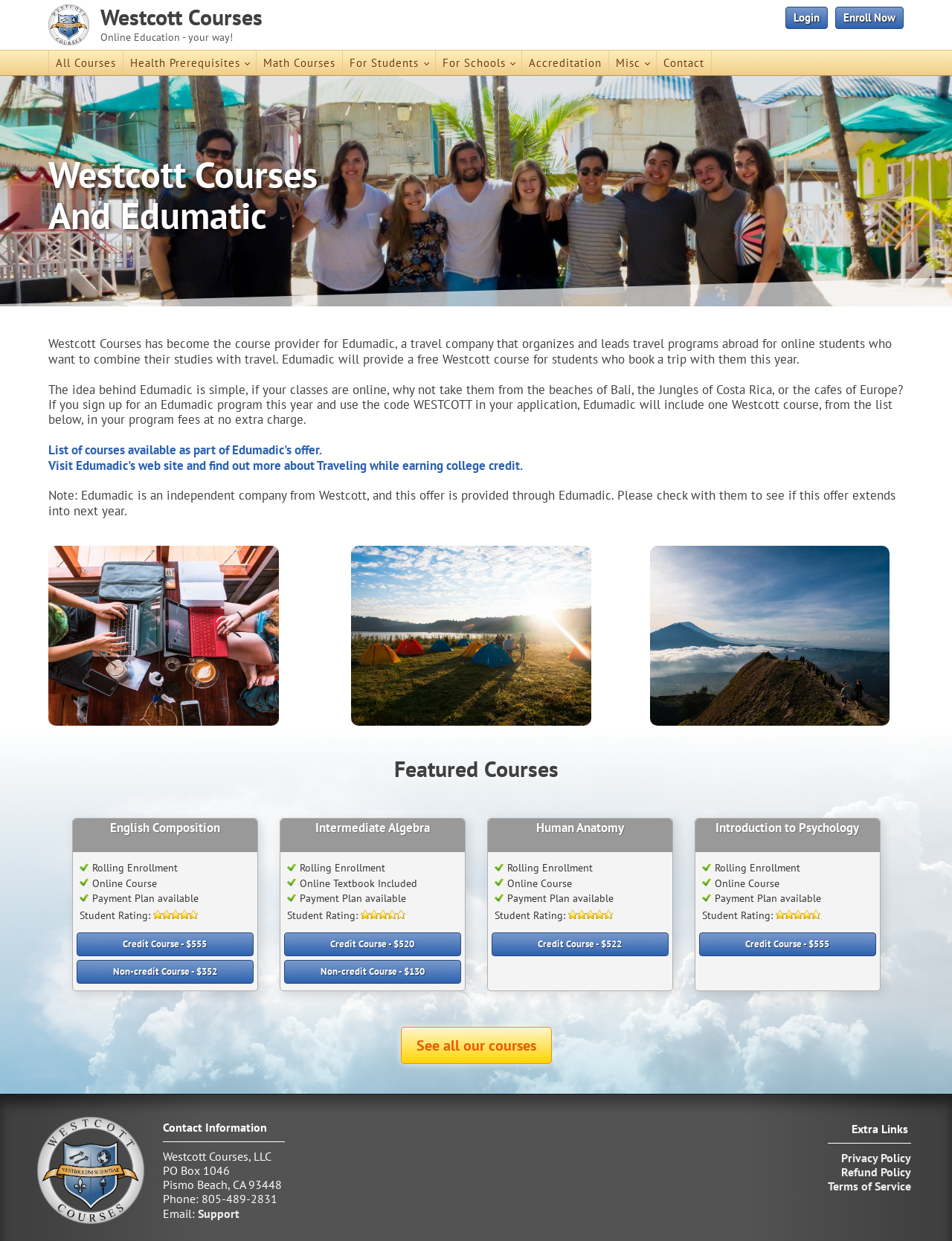Locate the bounding box coordinates of the clickable region necessary to complete the following instruction: "Learn more about 'English Composition' course". Provide the coordinates in the format of four float numbers between 0 and 1, i.e., [left, top, right, bottom].

[0.115, 0.661, 0.231, 0.674]